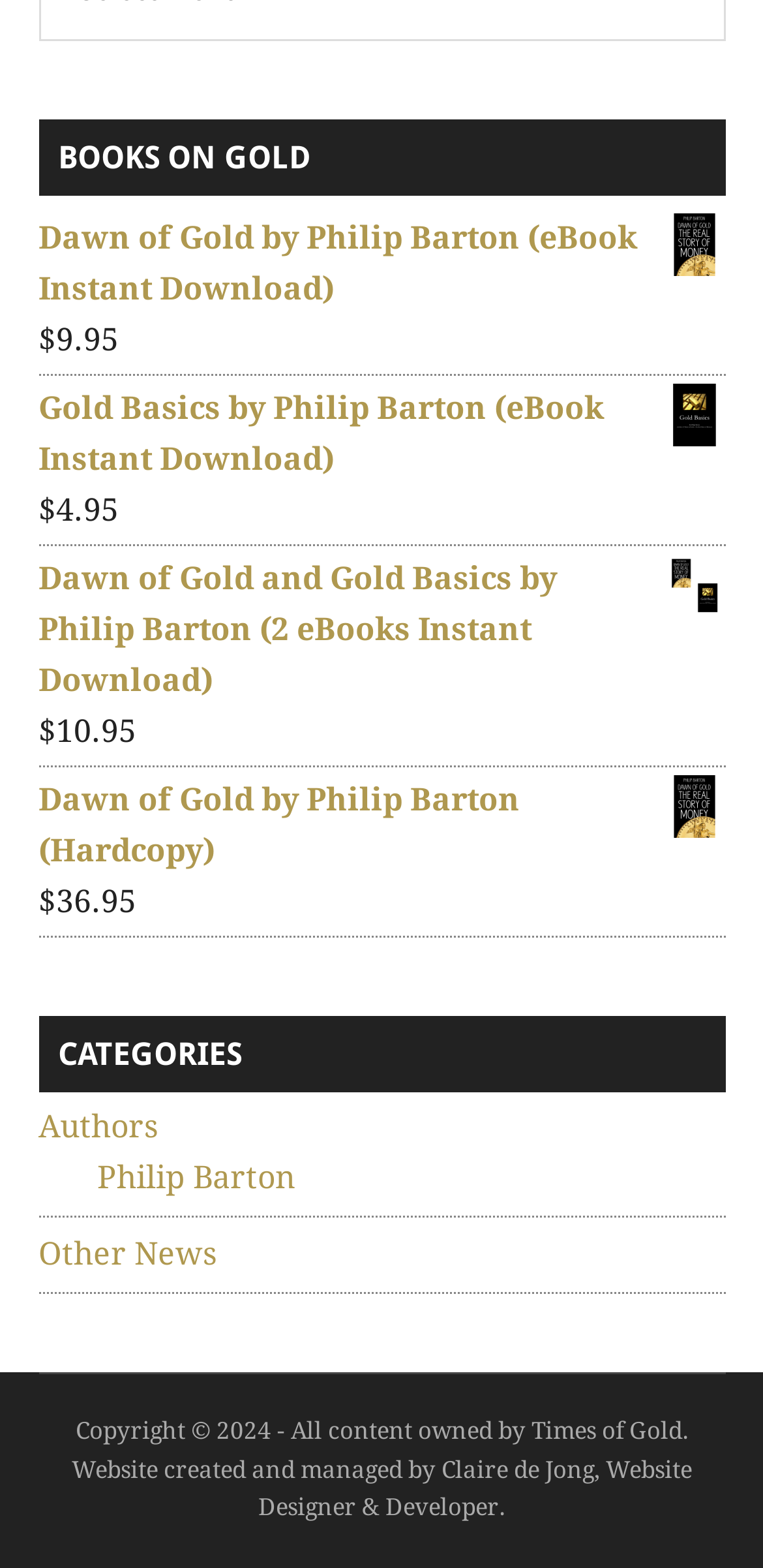Answer this question using a single word or a brief phrase:
What is the category listed below the 'BOOKS ON GOLD' heading?

CATEGORIES